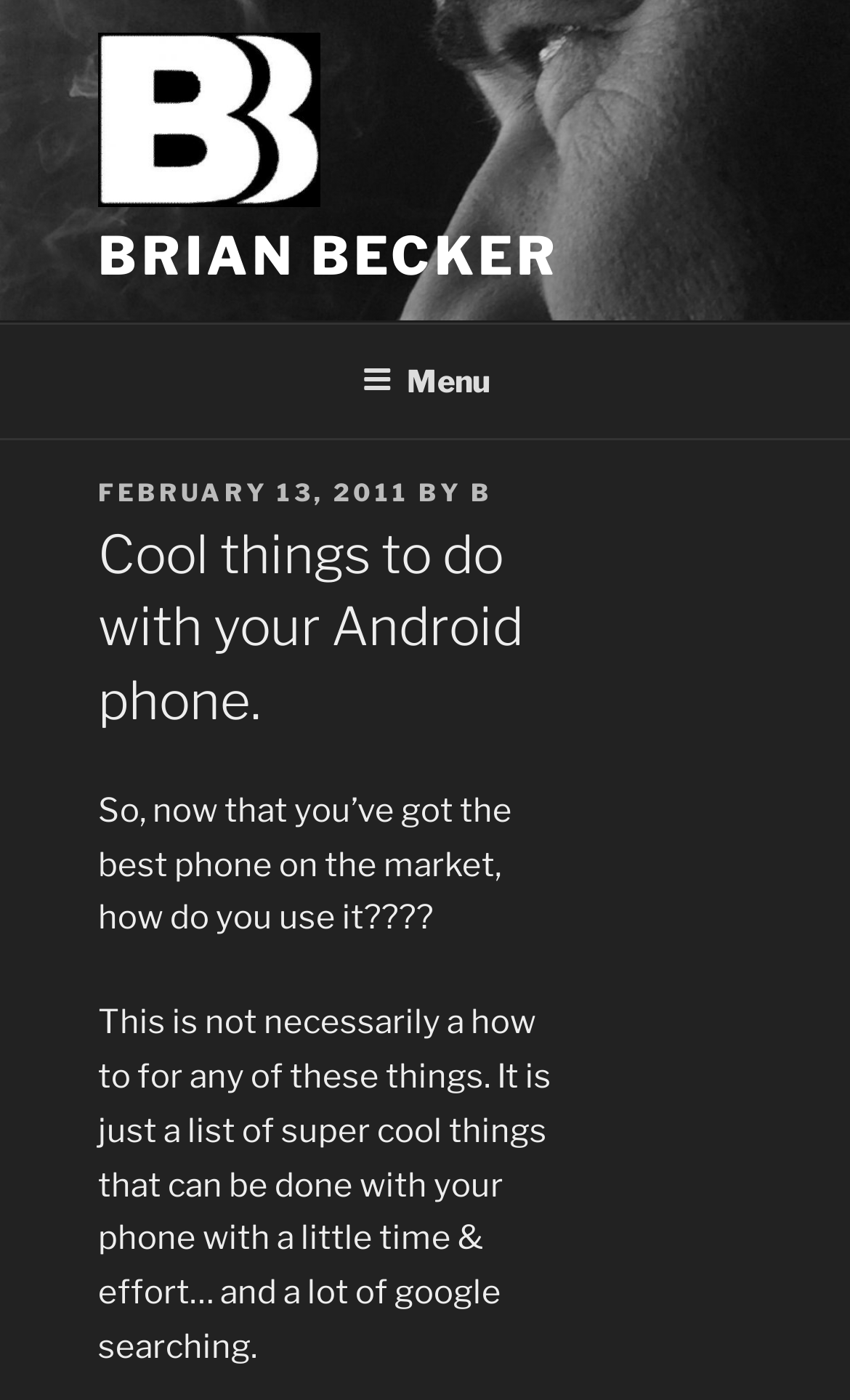Using the format (top-left x, top-left y, bottom-right x, bottom-right y), and given the element description, identify the bounding box coordinates within the screenshot: Brian Becker

[0.115, 0.16, 0.659, 0.205]